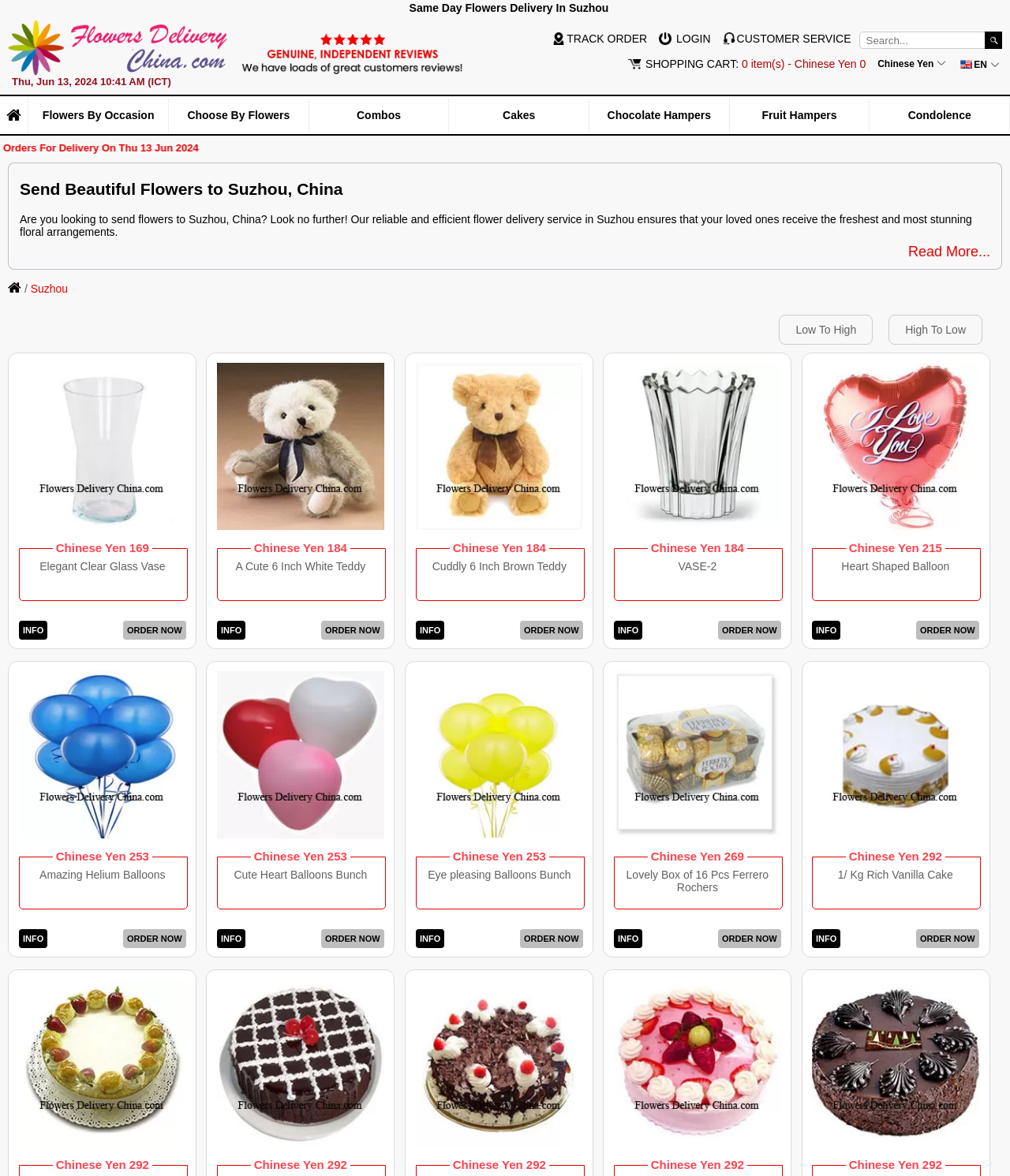Please identify the bounding box coordinates of the element's region that should be clicked to execute the following instruction: "Send flowers to Suzhou". The bounding box coordinates must be four float numbers between 0 and 1, i.e., [left, top, right, bottom].

[0.018, 0.309, 0.184, 0.451]